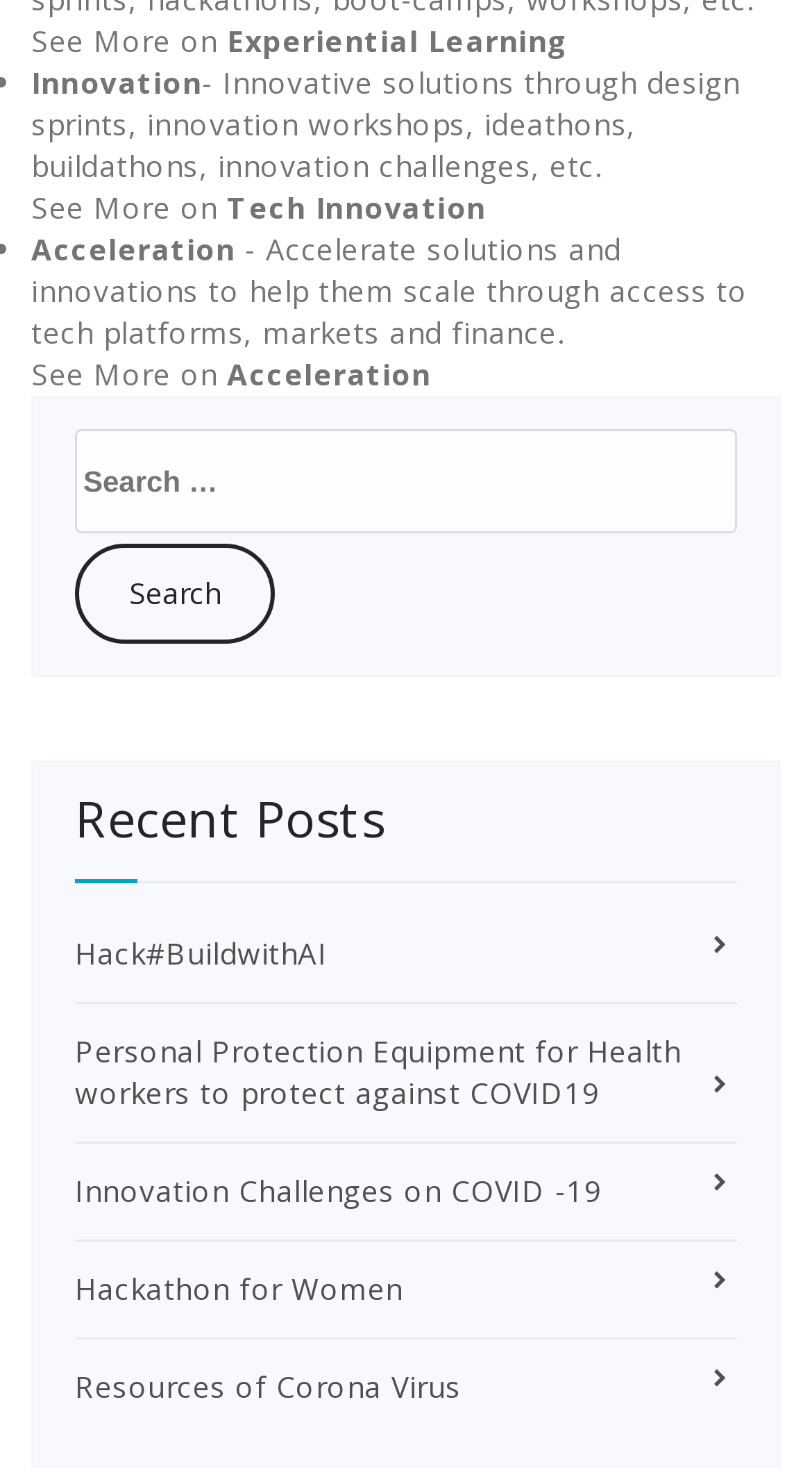How many links are present under 'Recent Posts'?
Deliver a detailed and extensive answer to the question.

There are 5 links present under 'Recent Posts' which are 'Hack#BuildwithAI', 'Personal Protection Equipment for Health workers to protect against COVID19', 'Innovation Challenges on COVID -19', 'Hackathon for Women', and 'Resources of Corona Virus'. These links have bounding box coordinates [0.092, 0.636, 0.403, 0.663], [0.092, 0.702, 0.838, 0.758], [0.092, 0.797, 0.741, 0.824], [0.092, 0.864, 0.496, 0.891], and [0.092, 0.931, 0.568, 0.958] respectively.